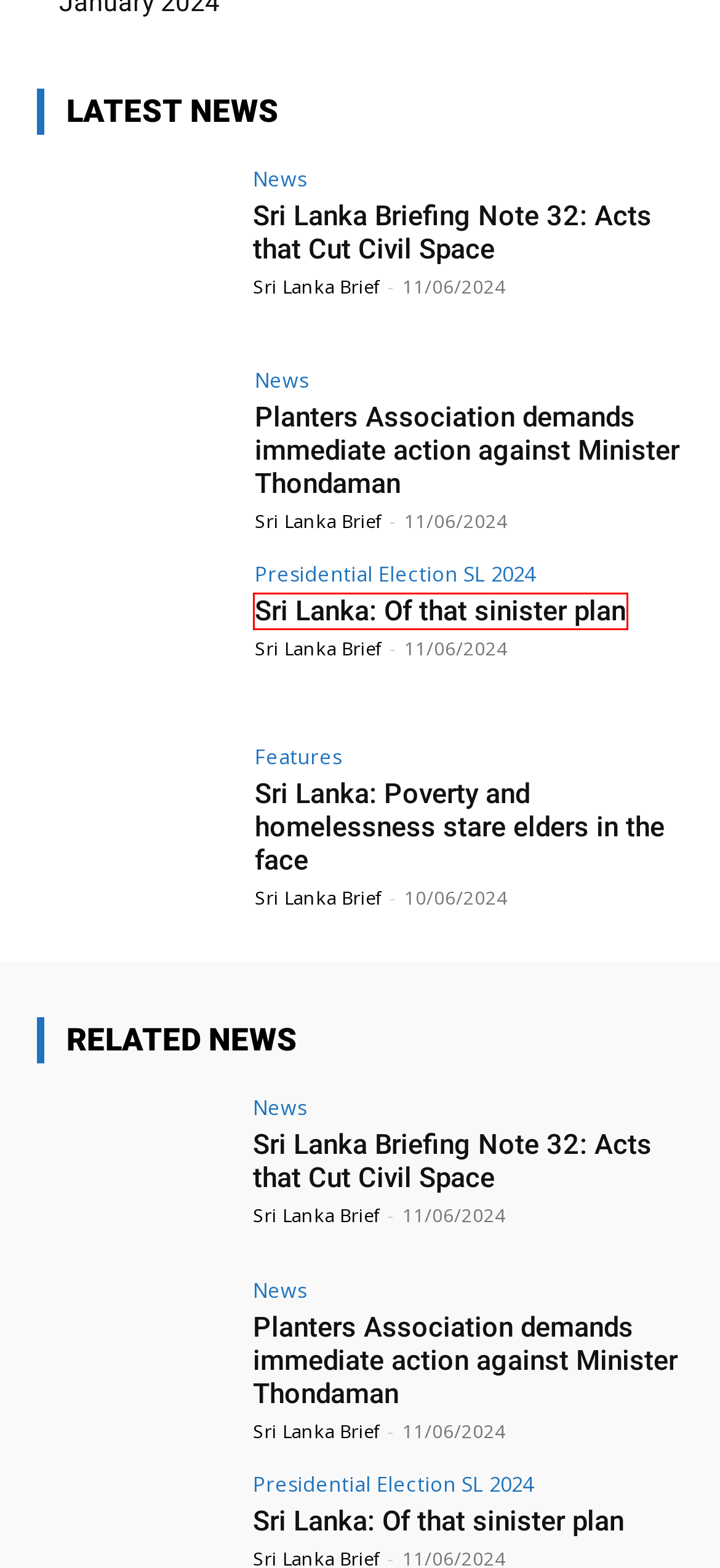Given a screenshot of a webpage with a red bounding box around a UI element, please identify the most appropriate webpage description that matches the new webpage after you click on the element. Here are the candidates:
A. June 2024 • Sri Lanka Brief
B. Planters Association demands immediate action against Minister Thondaman • Sri Lanka Brief
C. January 2024 • Sri Lanka Brief
D. Sri Lanka: Of that sinister plan • Sri Lanka Brief
E. Sri Lanka: Poverty and homelessness stare elders in the face • Sri Lanka Brief
F. Presidential Election SL 2024 Archives • Sri Lanka Brief
G. UN-Sri Lanka Archives • Sri Lanka Brief
H. Sri Lanka Briefing Note 32: Acts that Cut Civil Space • Sri Lanka Brief

D